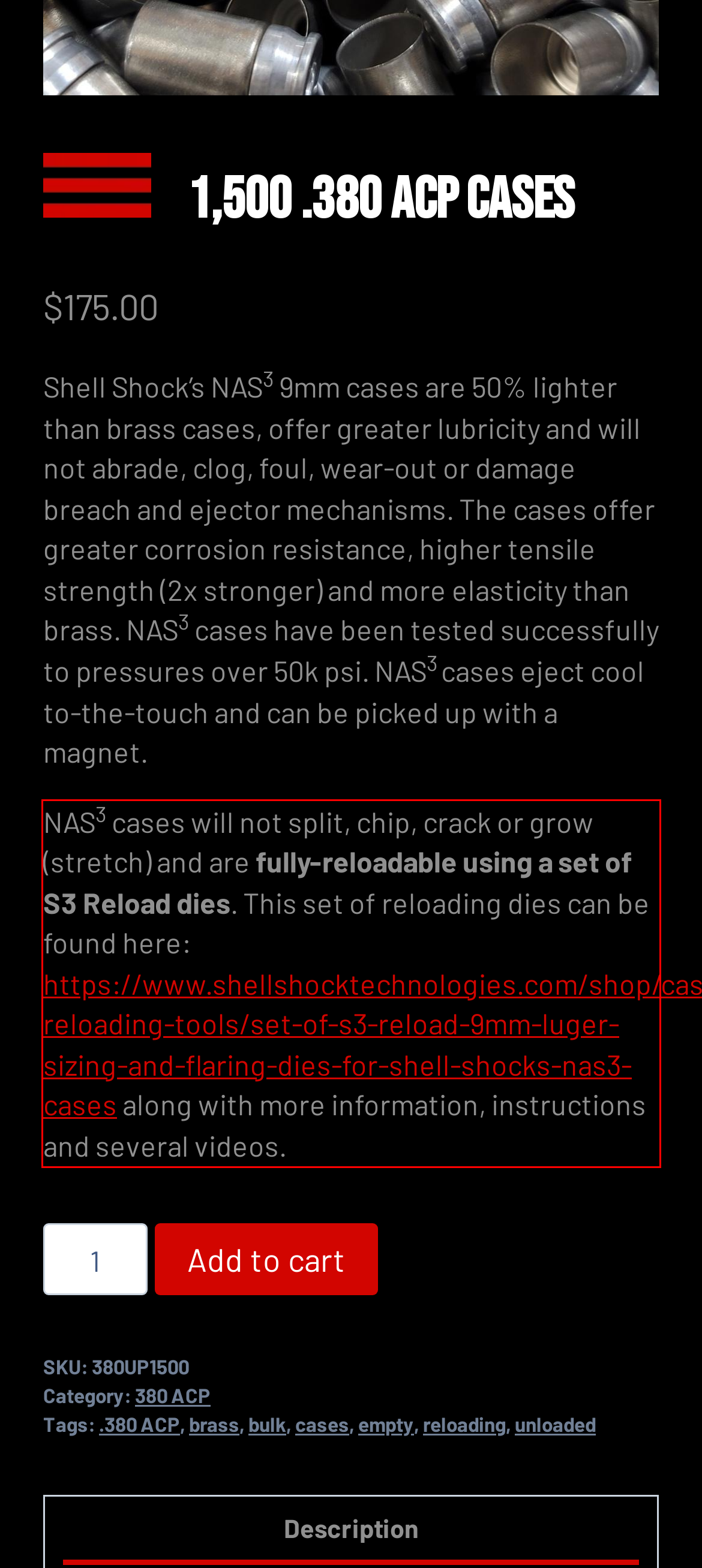In the given screenshot, locate the red bounding box and extract the text content from within it.

NAS3 cases will not split, chip, crack or grow (stretch) and are fully-reloadable using a set of S3 Reload dies. This set of reloading dies can be found here: https://www.shellshocktechnologies.com/shop/cases-reloading-tools/set-of-s3-reload-9mm-luger-sizing-and-flaring-dies-for-shell-shocks-nas3-cases along with more information, instructions and several videos.